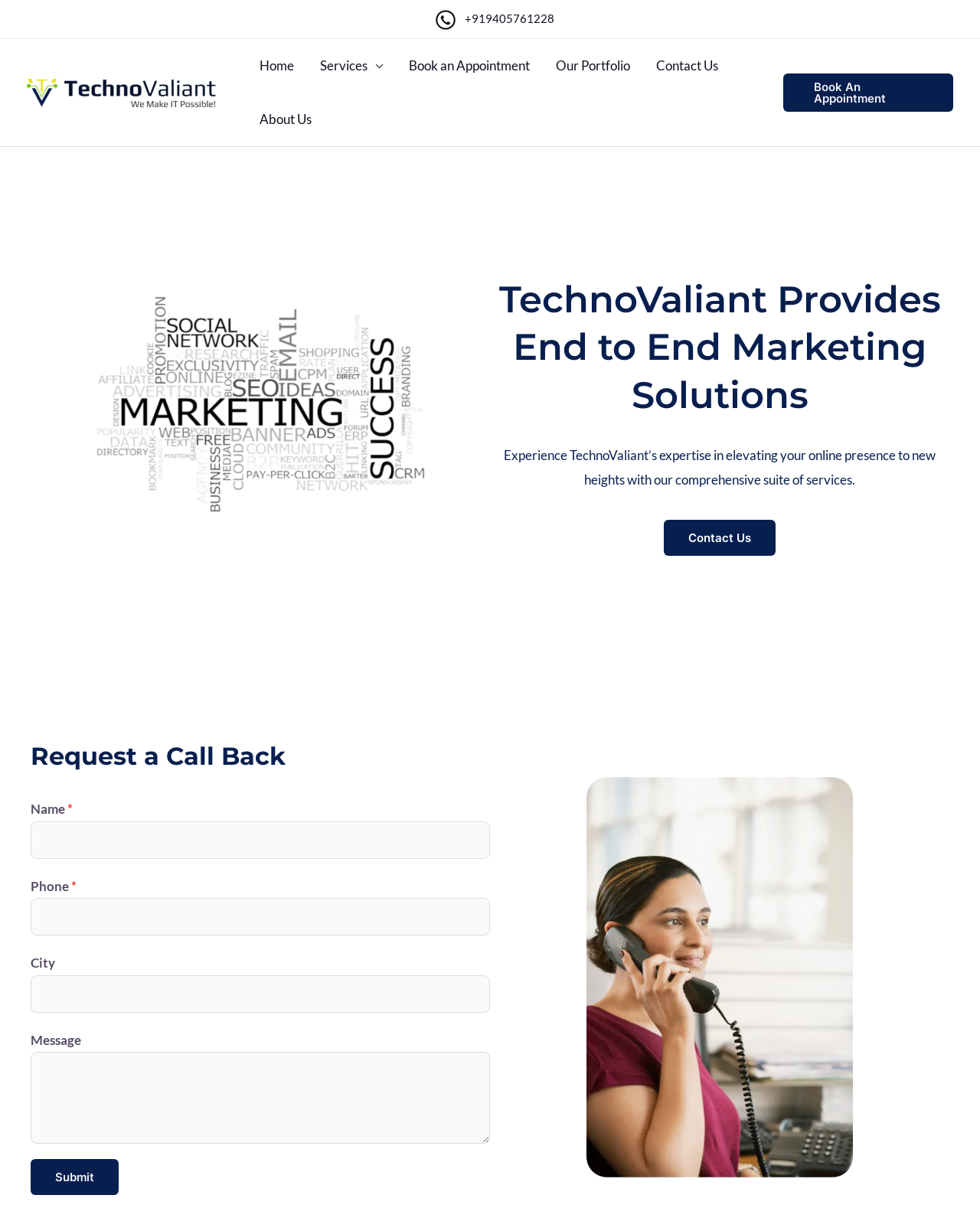Detail the various sections and features of the webpage.

The webpage is for TechnoValiant, a company that provides IT solutions. At the top, there are three links: a phone number, a WhatsApp icon, and a navigation menu icon. The navigation menu is located on the top-right side and contains six links: Home, Services, Book an Appointment, Our Portfolio, Contact Us, and About Us.

Below the navigation menu, there is a prominent call-to-action button to Book an Appointment, which takes up most of the width of the page. Above this button, there is a heading that reads "TechnoValiant Provides End to End Marketing Solutions". Below the heading, there is a paragraph of text that describes the company's services.

On the right side of the page, there is a section to request a call back. This section has a heading "Request a Call Back" and contains a form with fields for Name, Phone, City, and Message. The form also has a Submit button at the bottom. There are asterisks next to the Name and Phone fields, indicating that they are required.